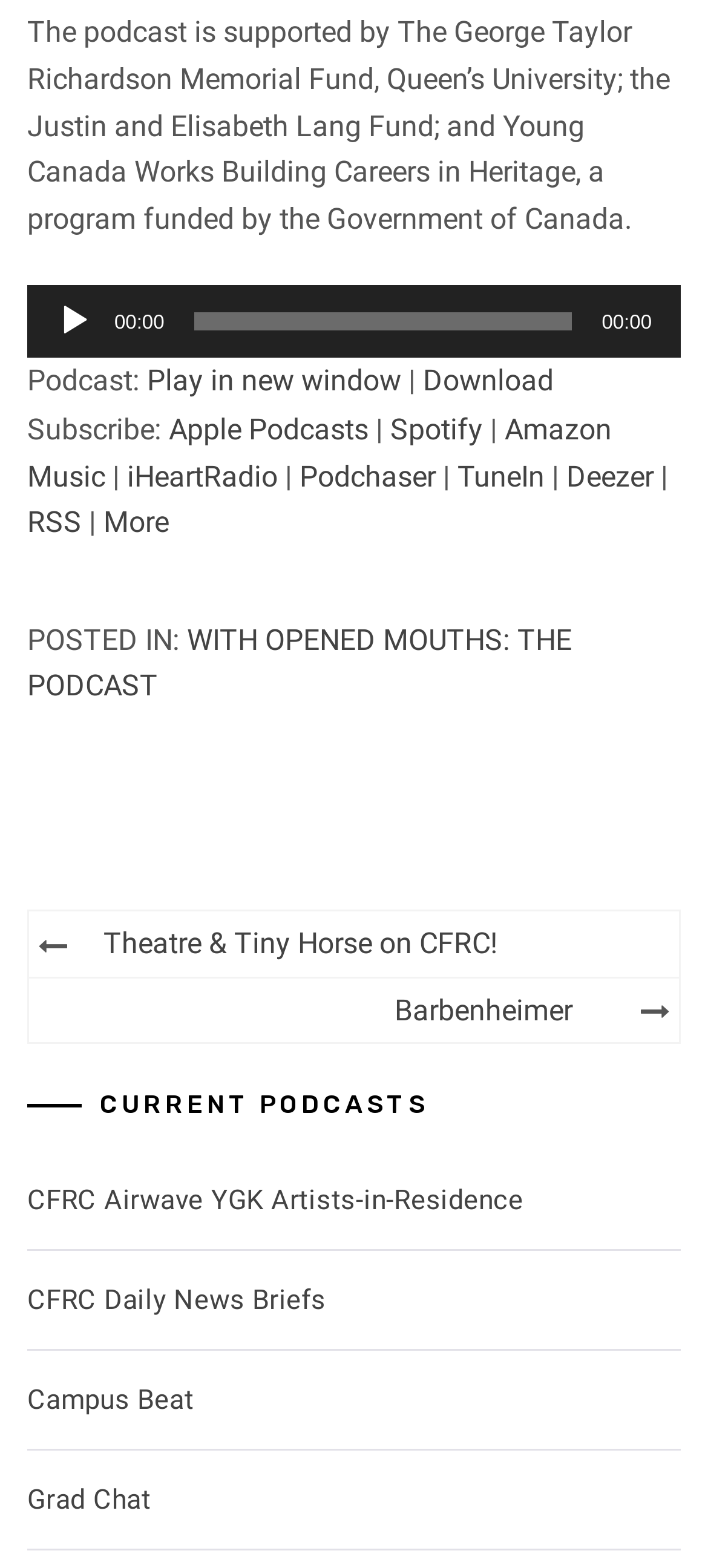Bounding box coordinates should be provided in the format (top-left x, top-left y, bottom-right x, bottom-right y) with all values between 0 and 1. Identify the bounding box for this UI element: CFRC Daily News Briefs

[0.038, 0.818, 0.46, 0.839]